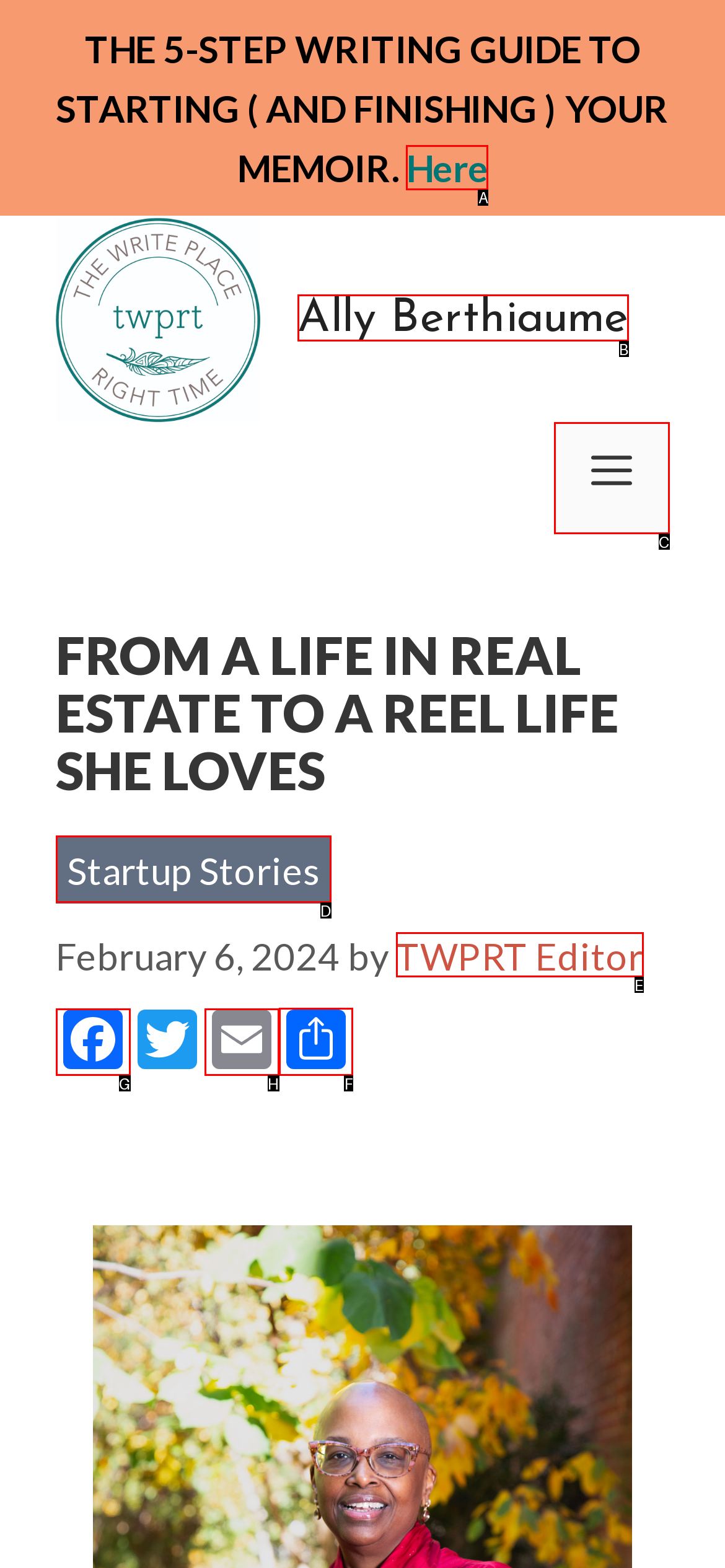Which HTML element should be clicked to complete the following task: Share the article?
Answer with the letter corresponding to the correct choice.

F